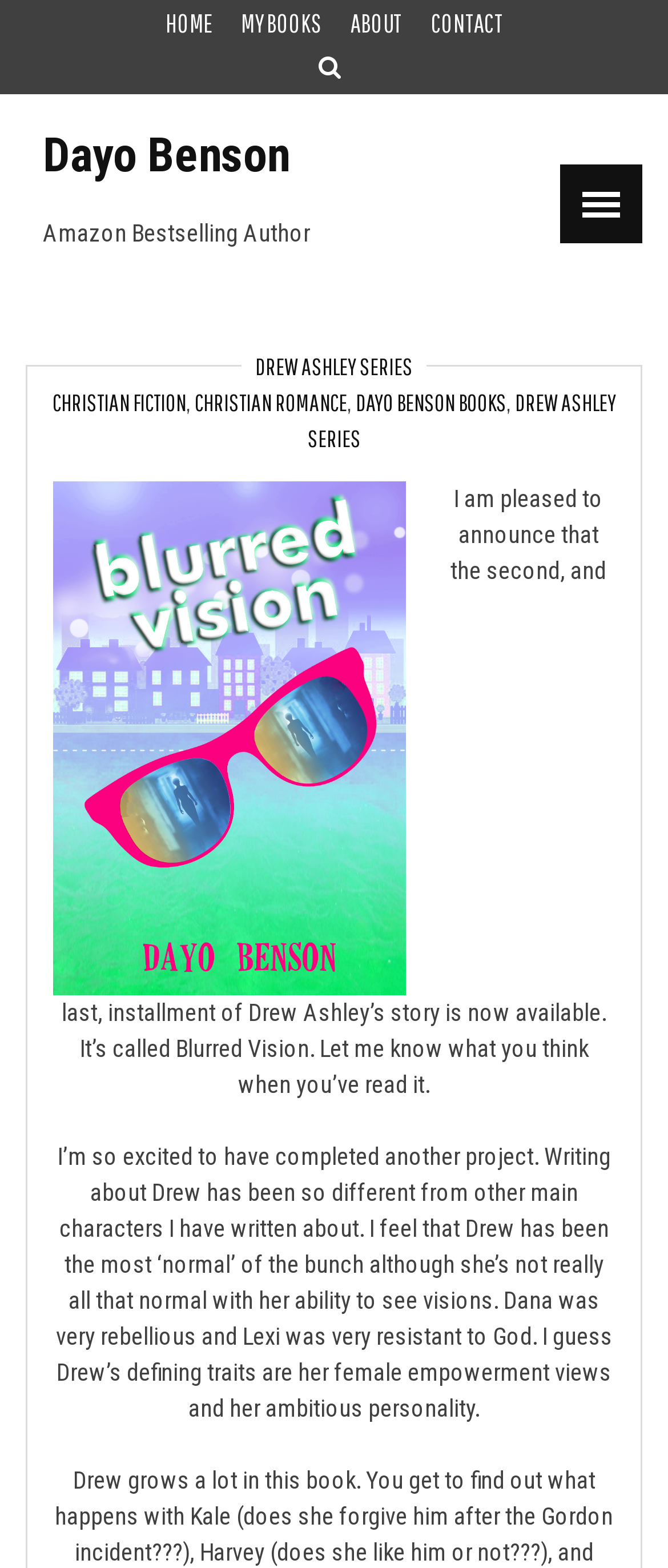Find the bounding box coordinates of the element to click in order to complete the given instruction: "explore Christian Romance books."

[0.291, 0.248, 0.519, 0.265]